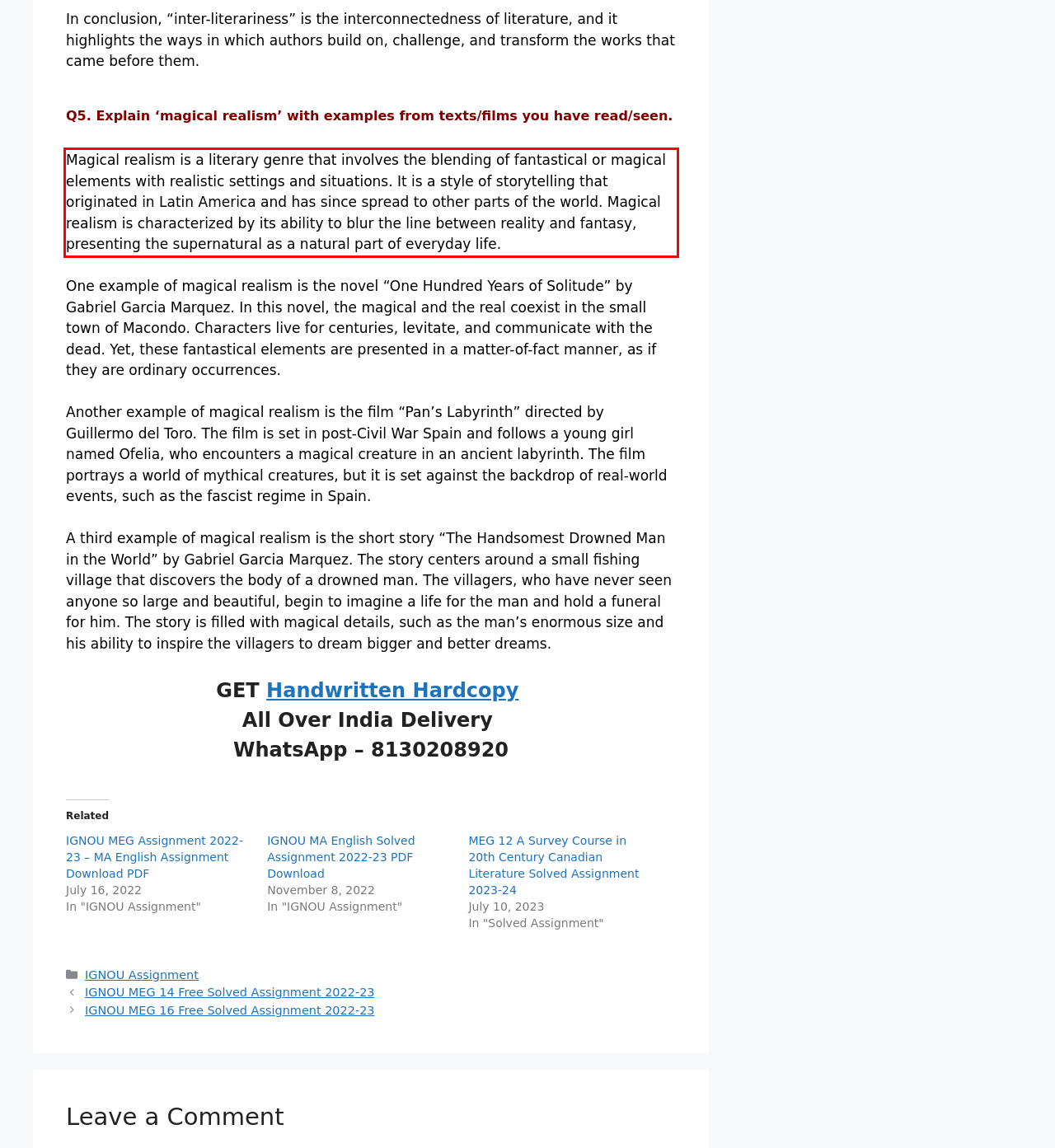Analyze the screenshot of the webpage and extract the text from the UI element that is inside the red bounding box.

Magical realism is a literary genre that involves the blending of fantastical or magical elements with realistic settings and situations. It is a style of storytelling that originated in Latin America and has since spread to other parts of the world. Magical realism is characterized by its ability to blur the line between reality and fantasy, presenting the supernatural as a natural part of everyday life.